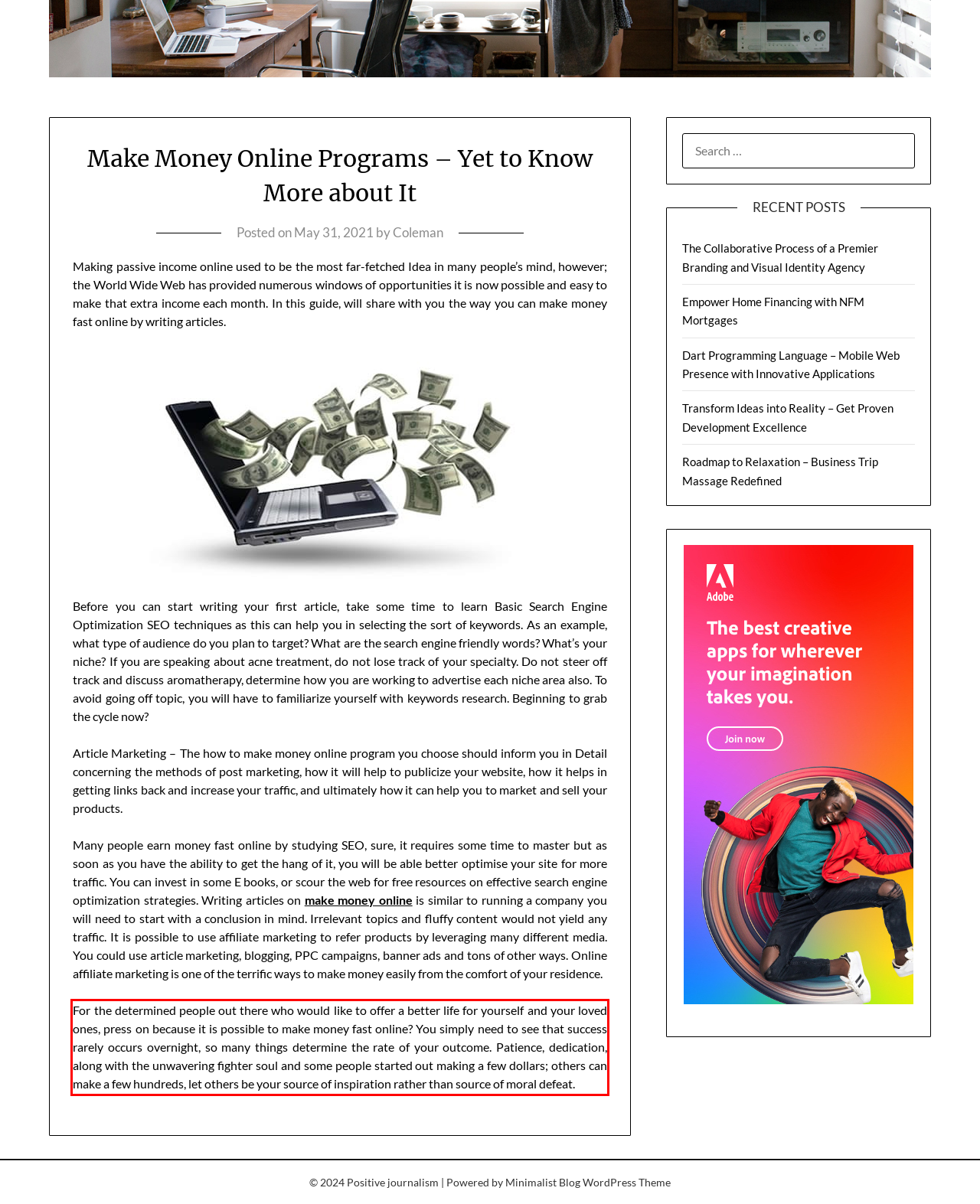Please analyze the screenshot of a webpage and extract the text content within the red bounding box using OCR.

For the determined people out there who would like to offer a better life for yourself and your loved ones, press on because it is possible to make money fast online? You simply need to see that success rarely occurs overnight, so many things determine the rate of your outcome. Patience, dedication, along with the unwavering fighter soul and some people started out making a few dollars; others can make a few hundreds, let others be your source of inspiration rather than source of moral defeat.